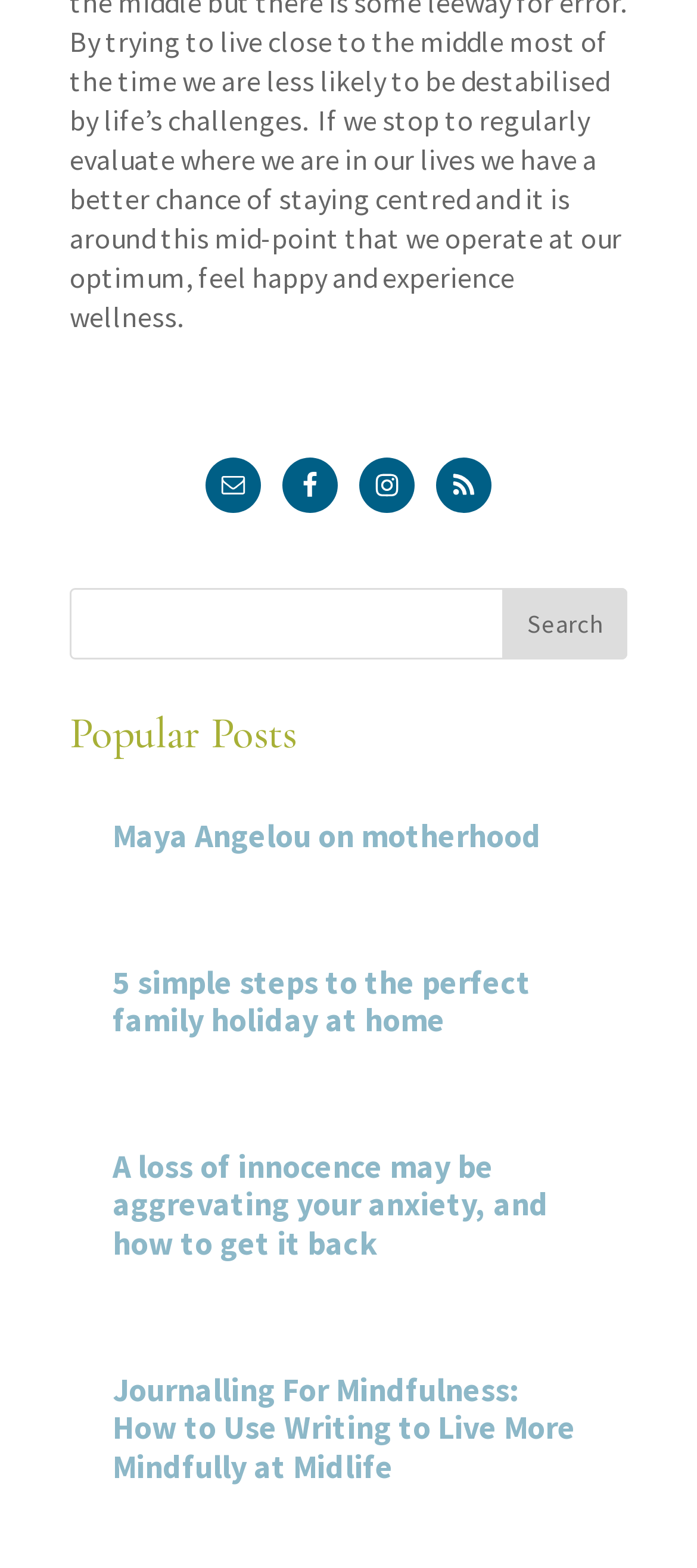How many social media links are there?
Answer the question with a detailed and thorough explanation.

I counted the number of social media links by looking at the links with images, which are 'Email', 'Facebook', 'Instagram', and 'RSS'. These links are located at the top of the webpage.